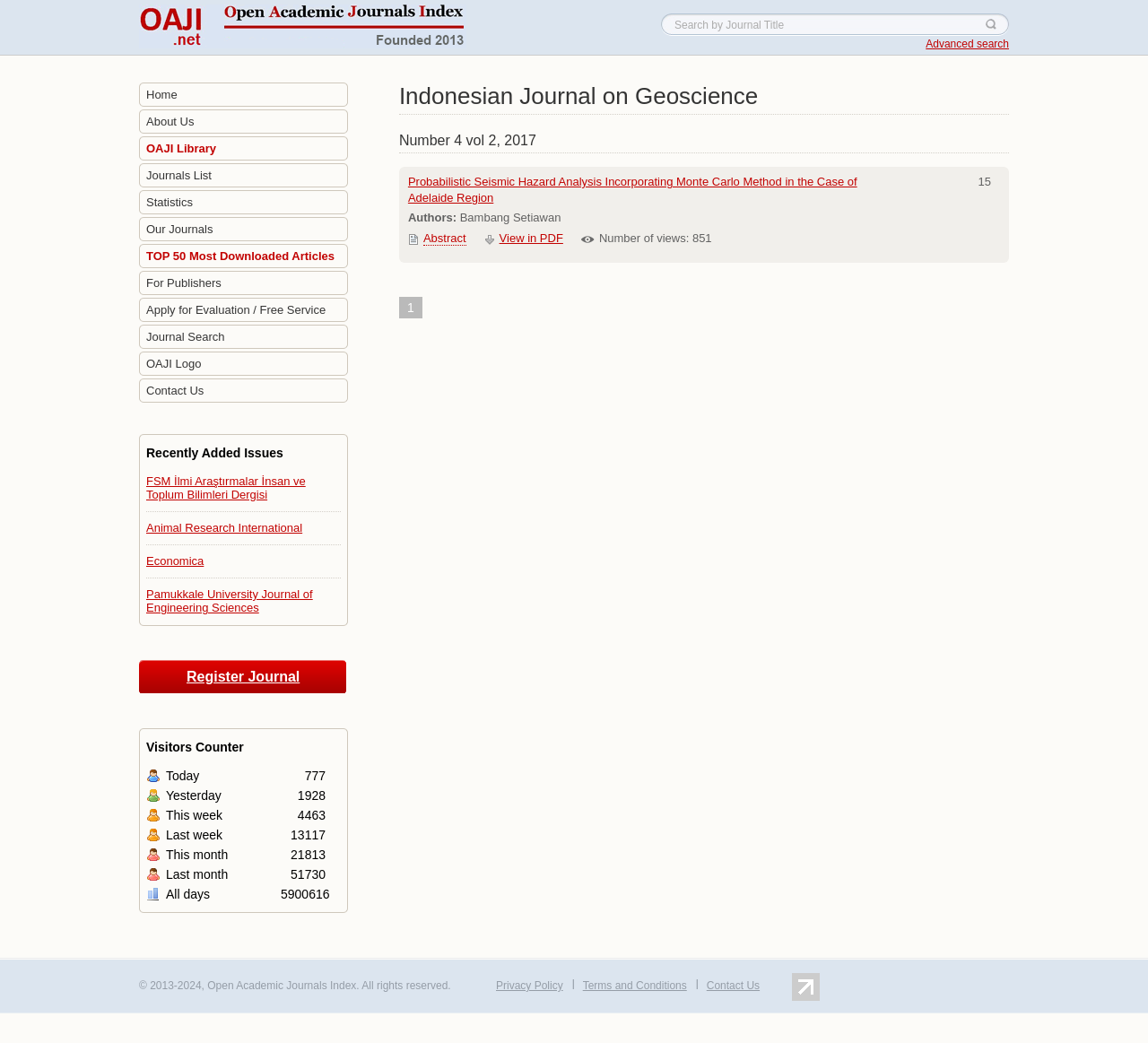Identify and provide the title of the webpage.

Indonesian Journal on Geoscience